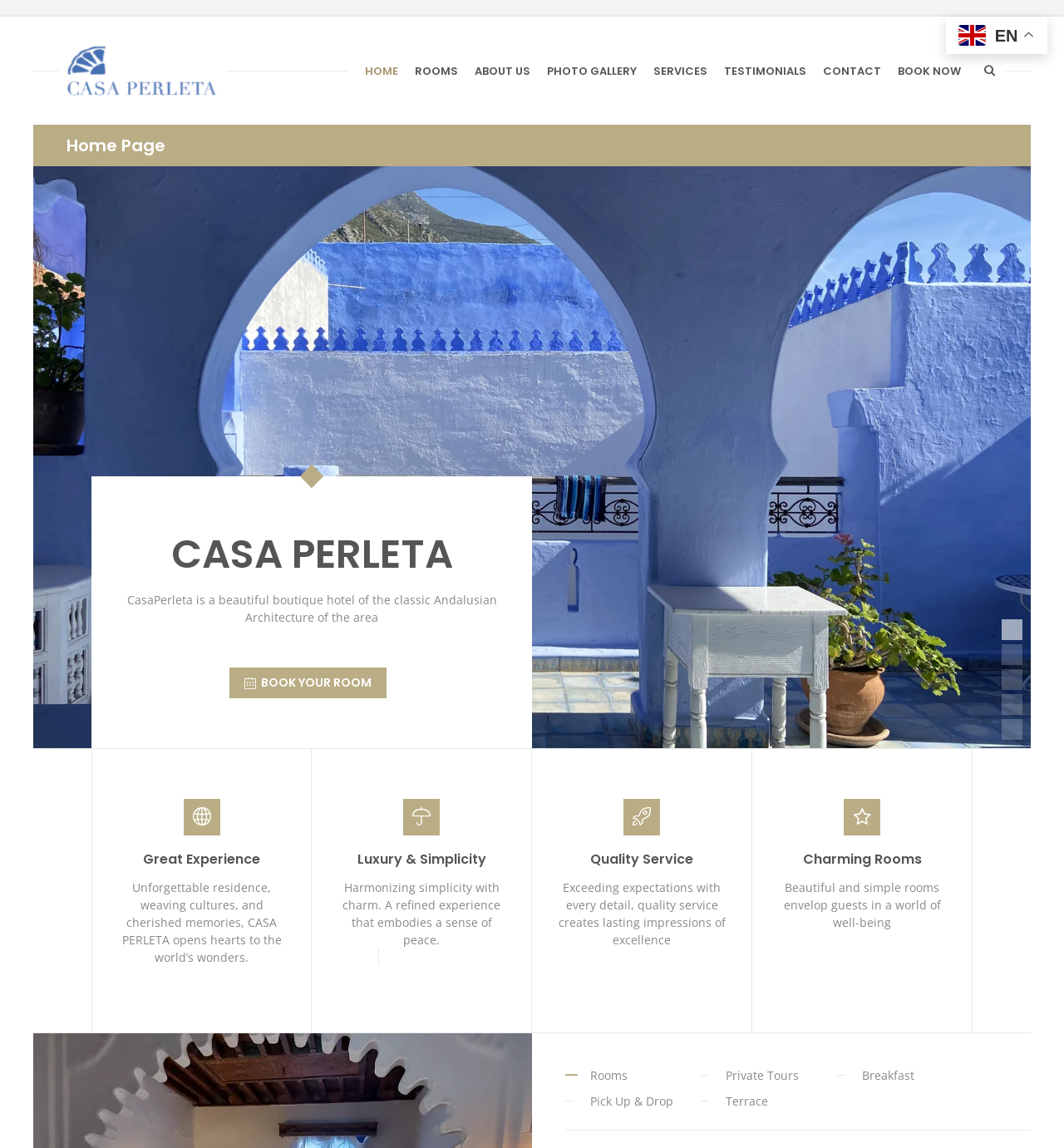Show the bounding box coordinates for the HTML element as described: "BOOK YOUR ROOM".

[0.215, 0.581, 0.363, 0.608]